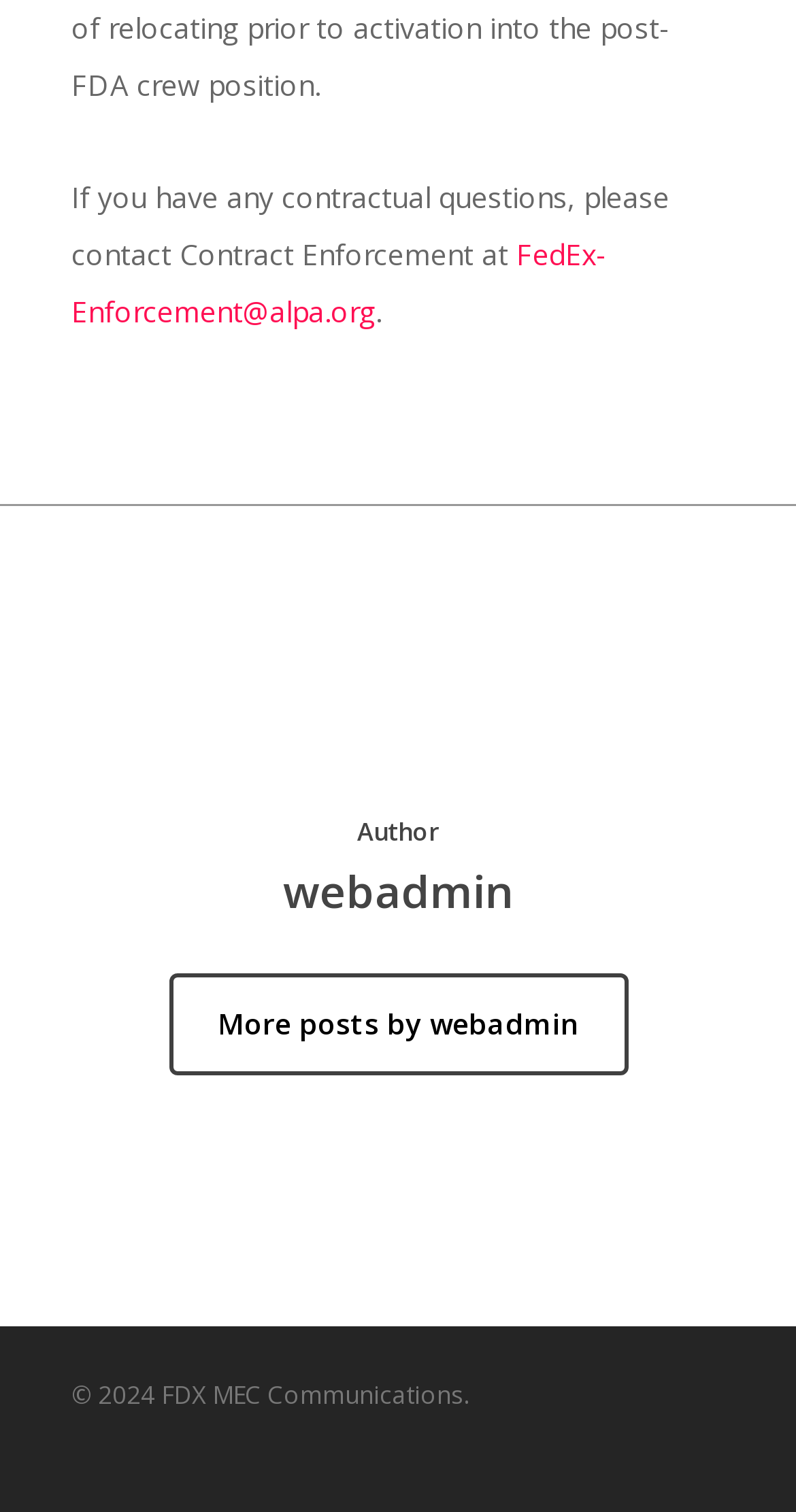Locate the bounding box coordinates of the UI element described by: "ends in the letter E". Provide the coordinates as four float numbers between 0 and 1, formatted as [left, top, right, bottom].

None